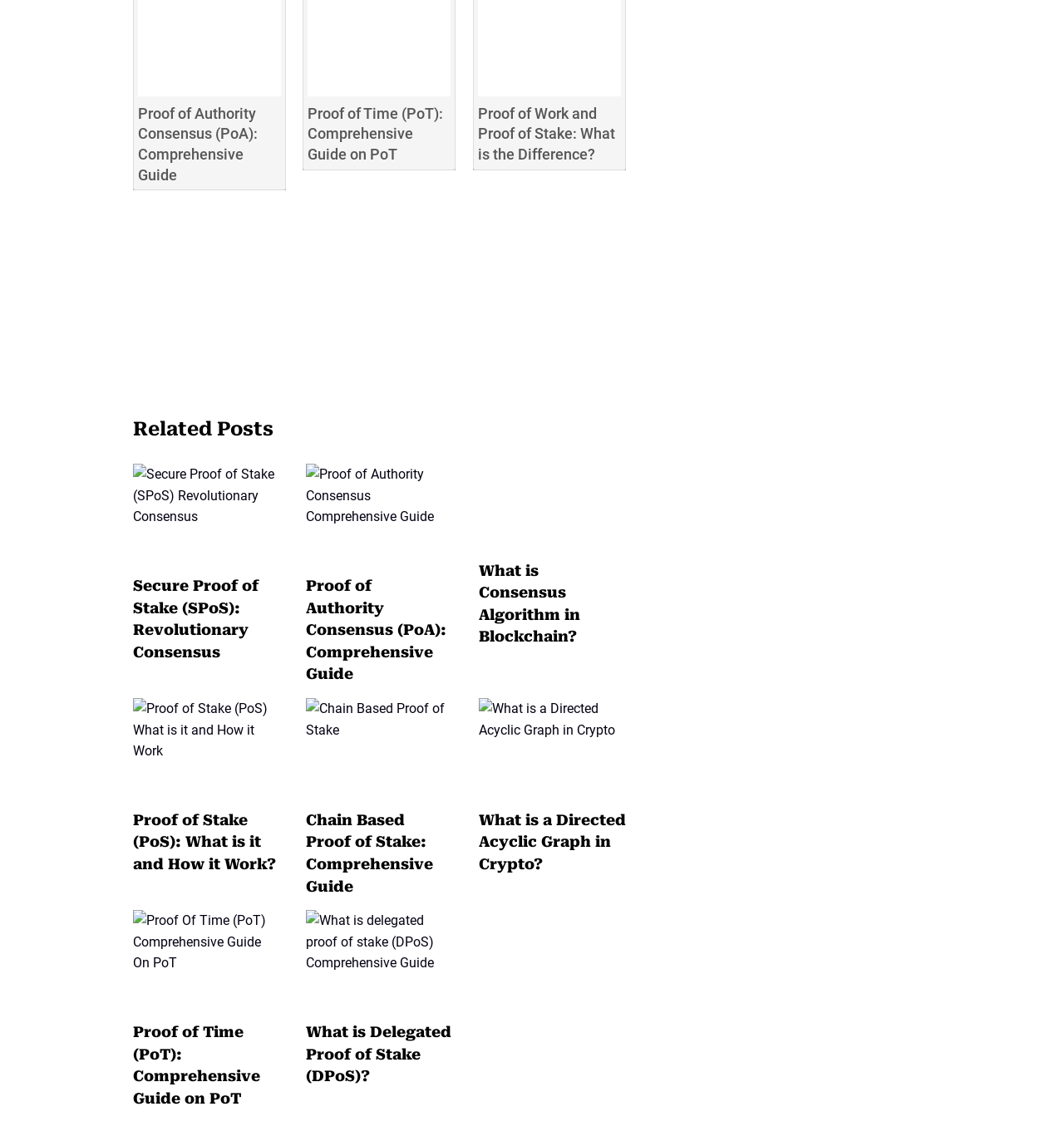What is the topic of the first article?
Look at the image and respond with a one-word or short-phrase answer.

Secure Proof of Stake (SPoS)